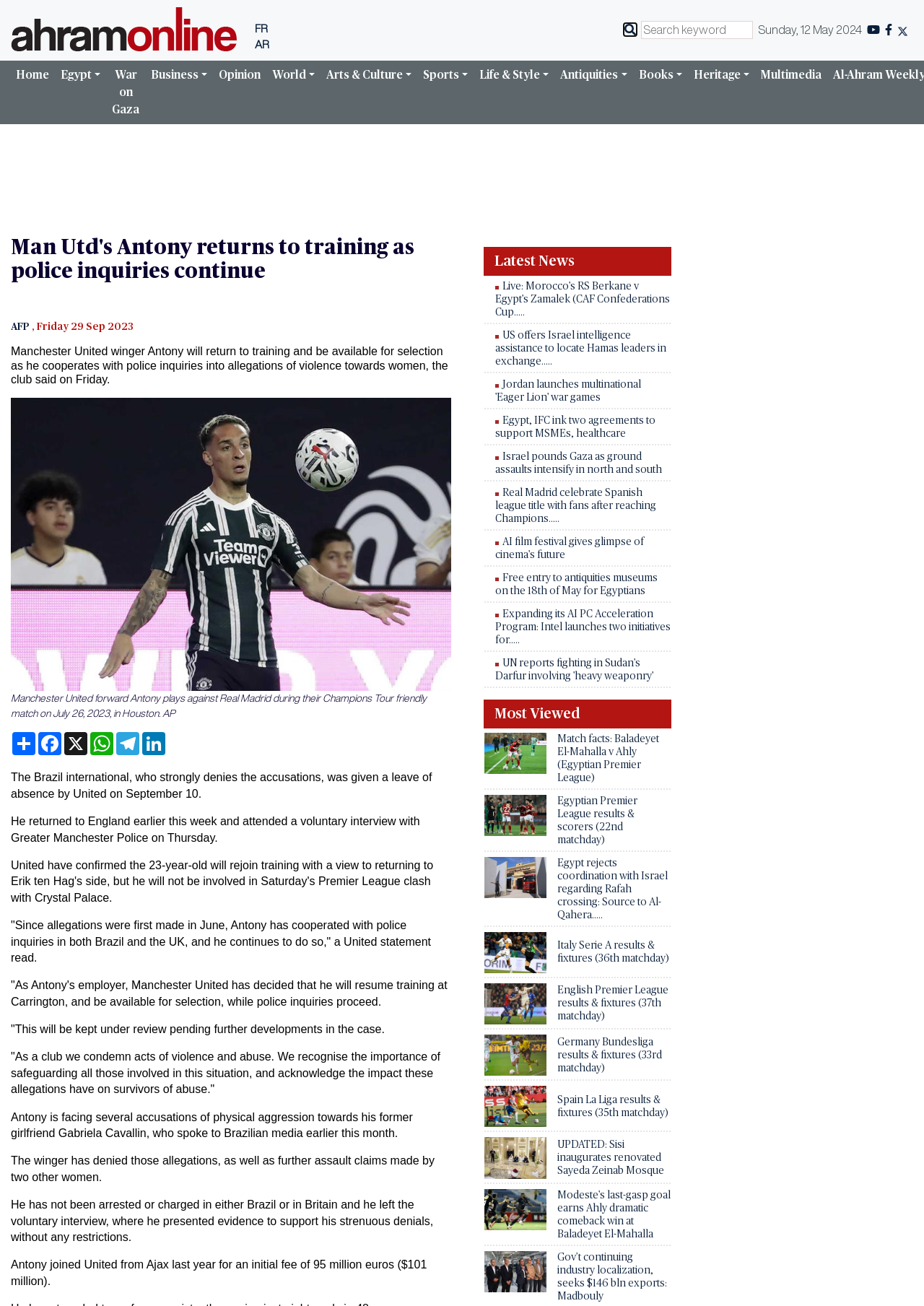Locate the bounding box coordinates of the area to click to fulfill this instruction: "Search for a keyword". The bounding box should be presented as four float numbers between 0 and 1, in the order [left, top, right, bottom].

[0.694, 0.016, 0.815, 0.03]